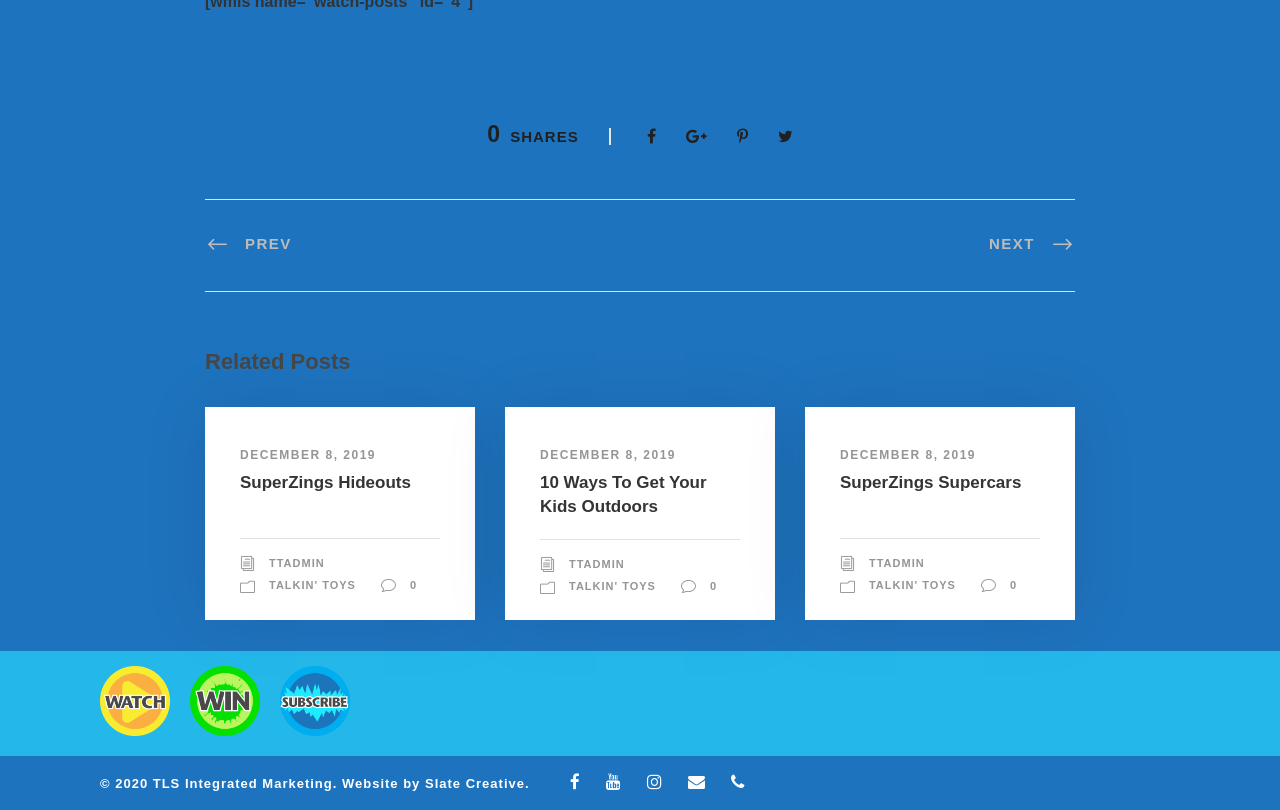Based on the element description "We support", predict the bounding box coordinates of the UI element.

None